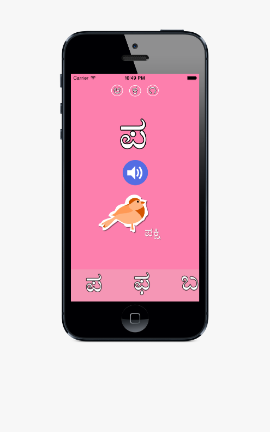Use a single word or phrase to answer the question:
What is the purpose of the sound icon?

To provide audio